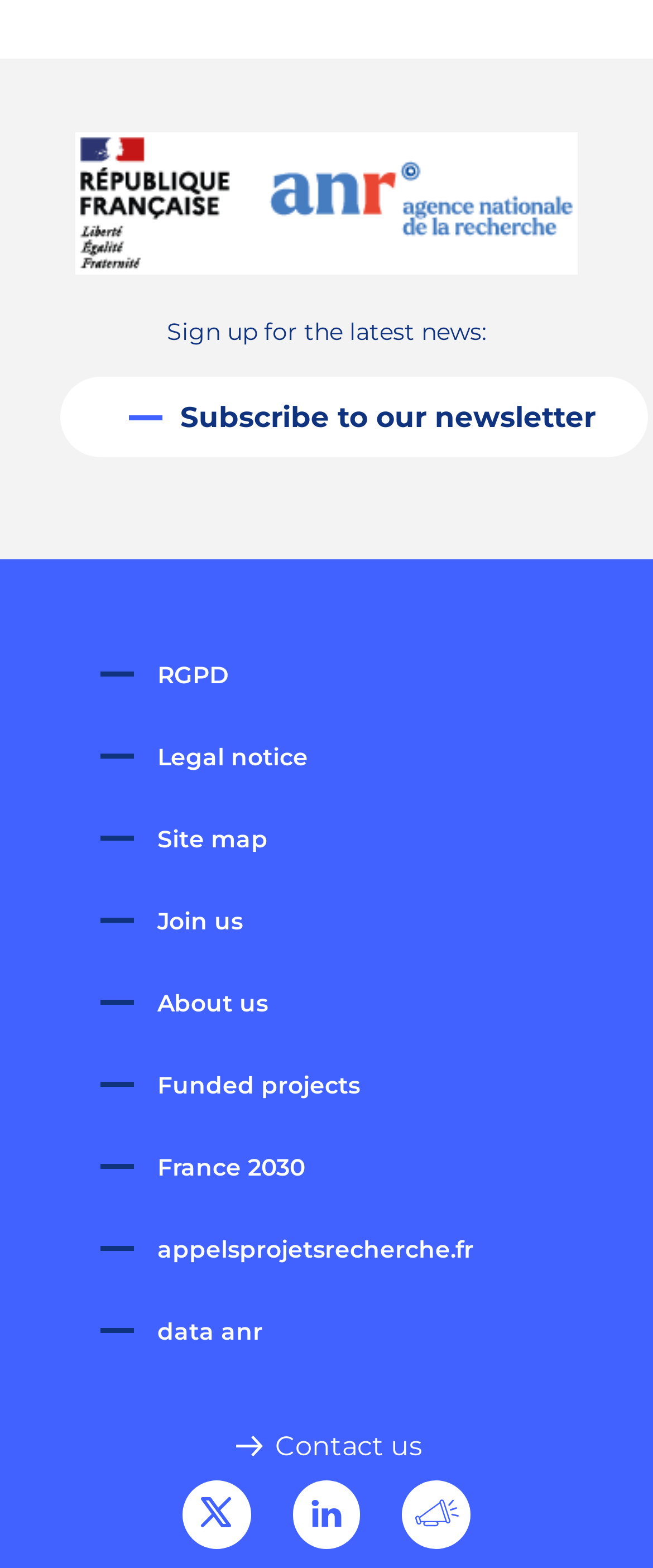Please locate the bounding box coordinates of the element that should be clicked to complete the given instruction: "View RSS Feeds".

[0.616, 0.944, 0.721, 0.988]